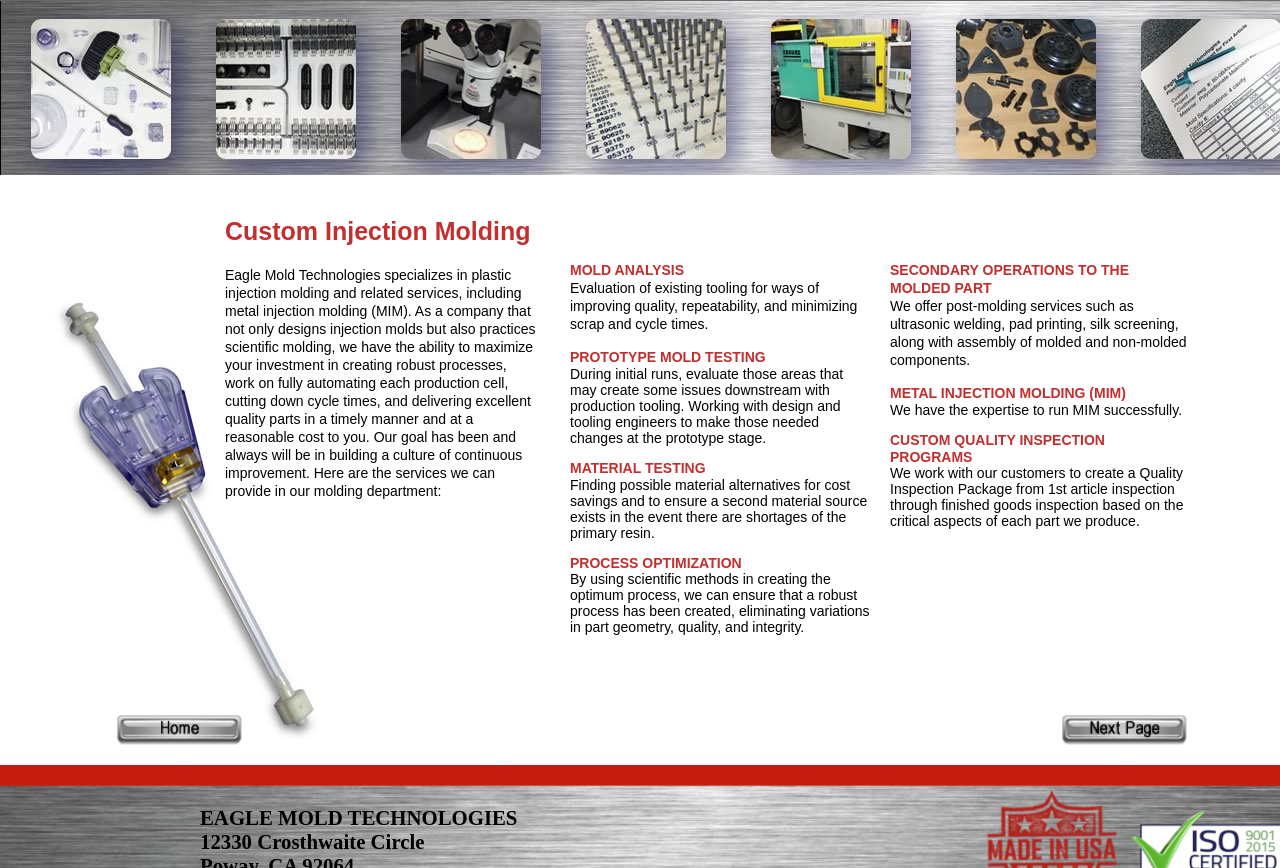What services does Eagle Mold Technologies provide?
Answer the question with as much detail as you can, using the image as a reference.

Based on the webpage, Eagle Mold Technologies provides various services including mold analysis, prototype mold testing, material testing, process optimization, secondary operations to the molded part, metal injection molding, and custom quality inspection programs. These services are listed under the 'Custom Injection Molding' heading.